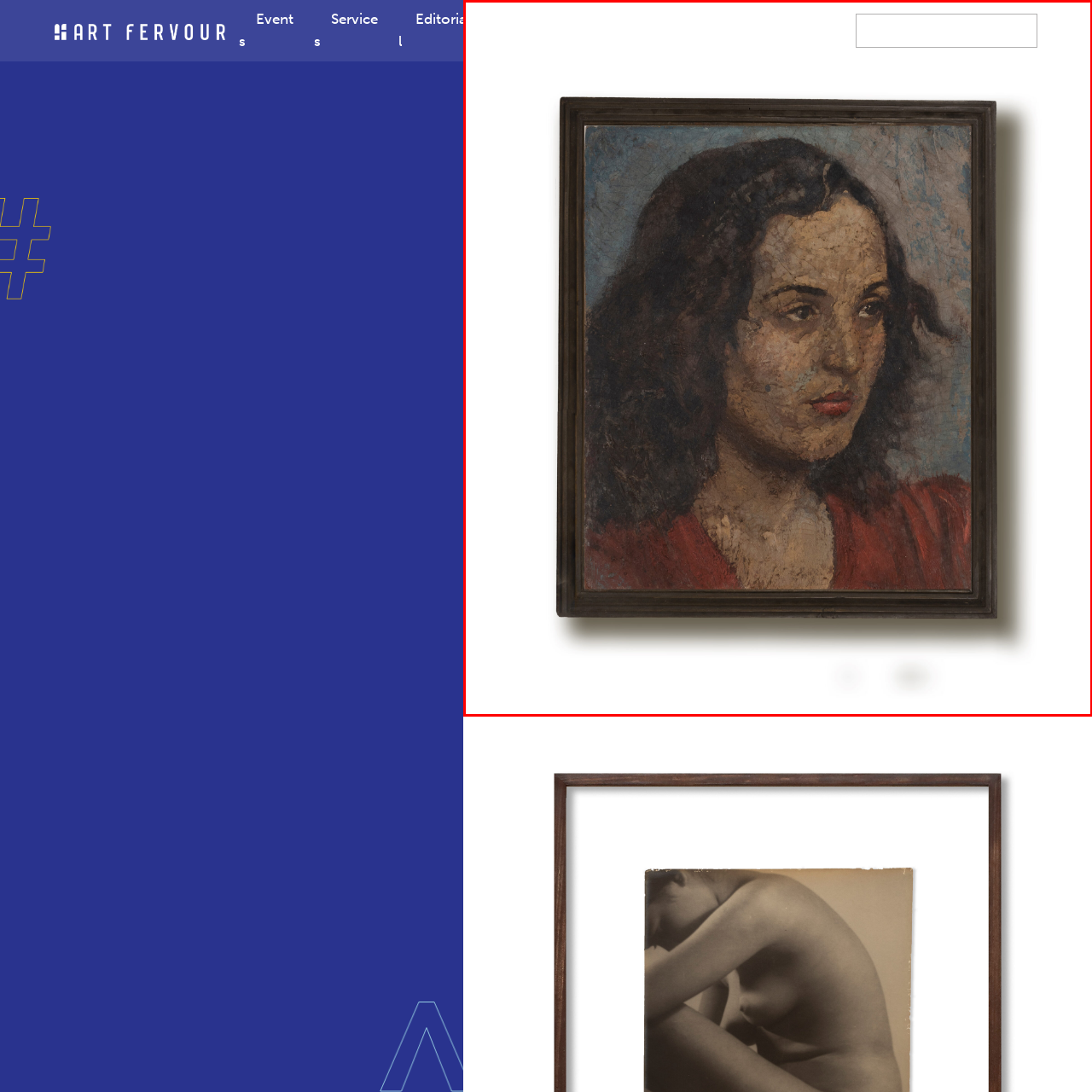Focus your attention on the image enclosed by the red boundary and provide a thorough answer to the question that follows, based on the image details: What frames the woman's face?

According to the caption, the woman's dark, wavy hair frames her face, adding depth and character to the piece.